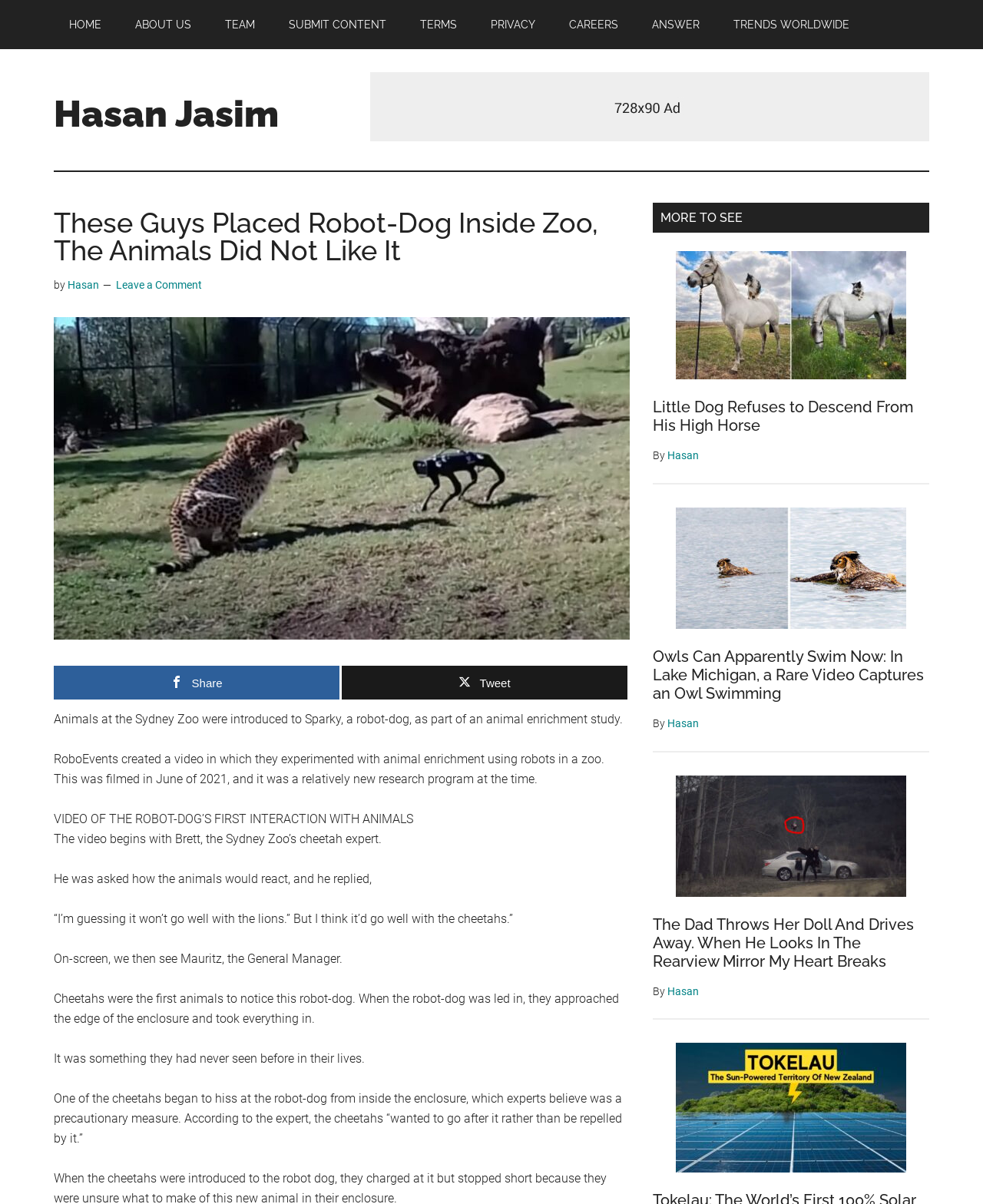Find the bounding box coordinates of the element to click in order to complete this instruction: "Click on the 'HOME' link". The bounding box coordinates must be four float numbers between 0 and 1, denoted as [left, top, right, bottom].

[0.055, 0.0, 0.119, 0.041]